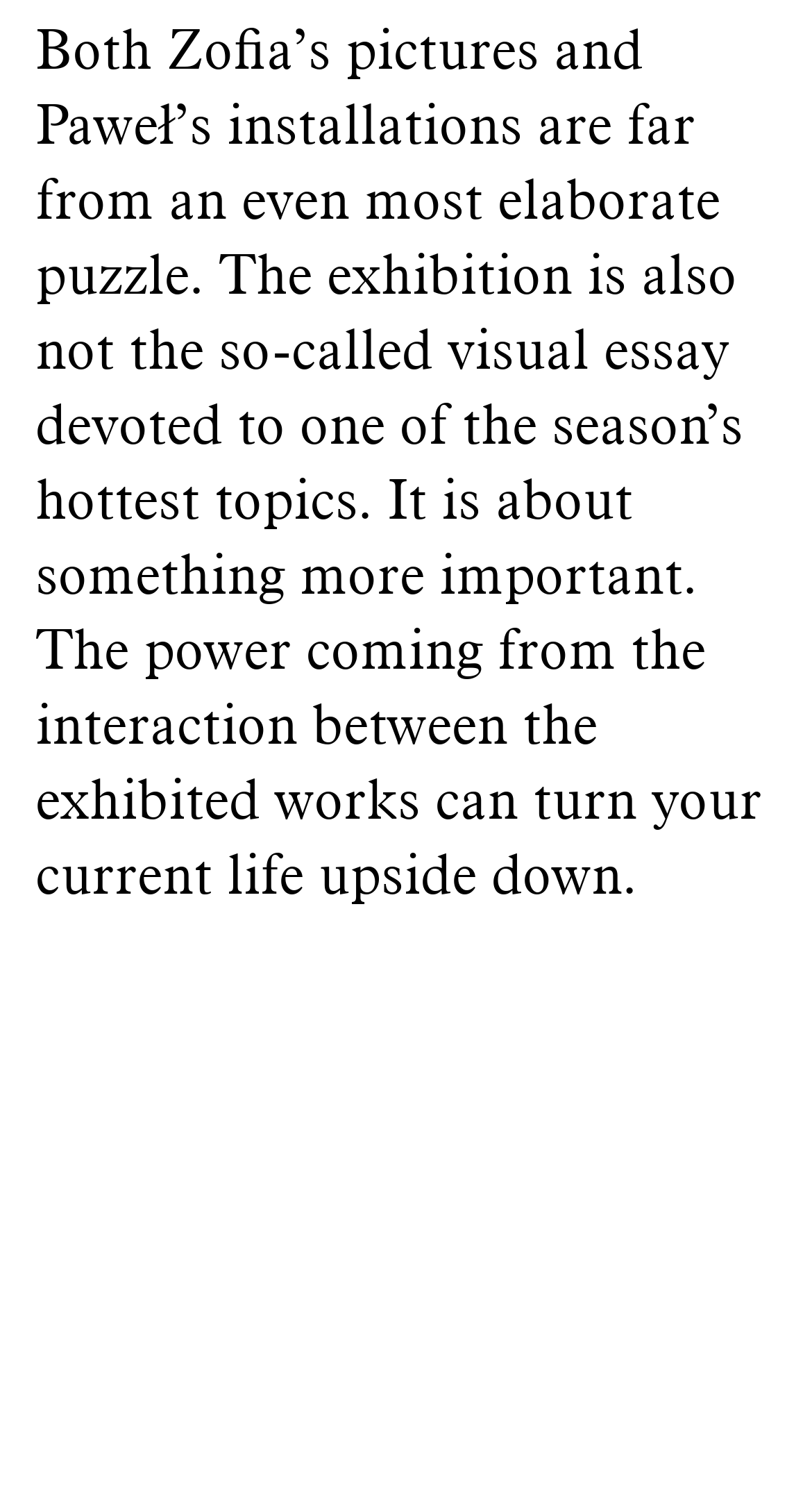Find the bounding box coordinates of the element I should click to carry out the following instruction: "Click the 'Facebook' link".

[0.724, 0.886, 0.945, 0.921]